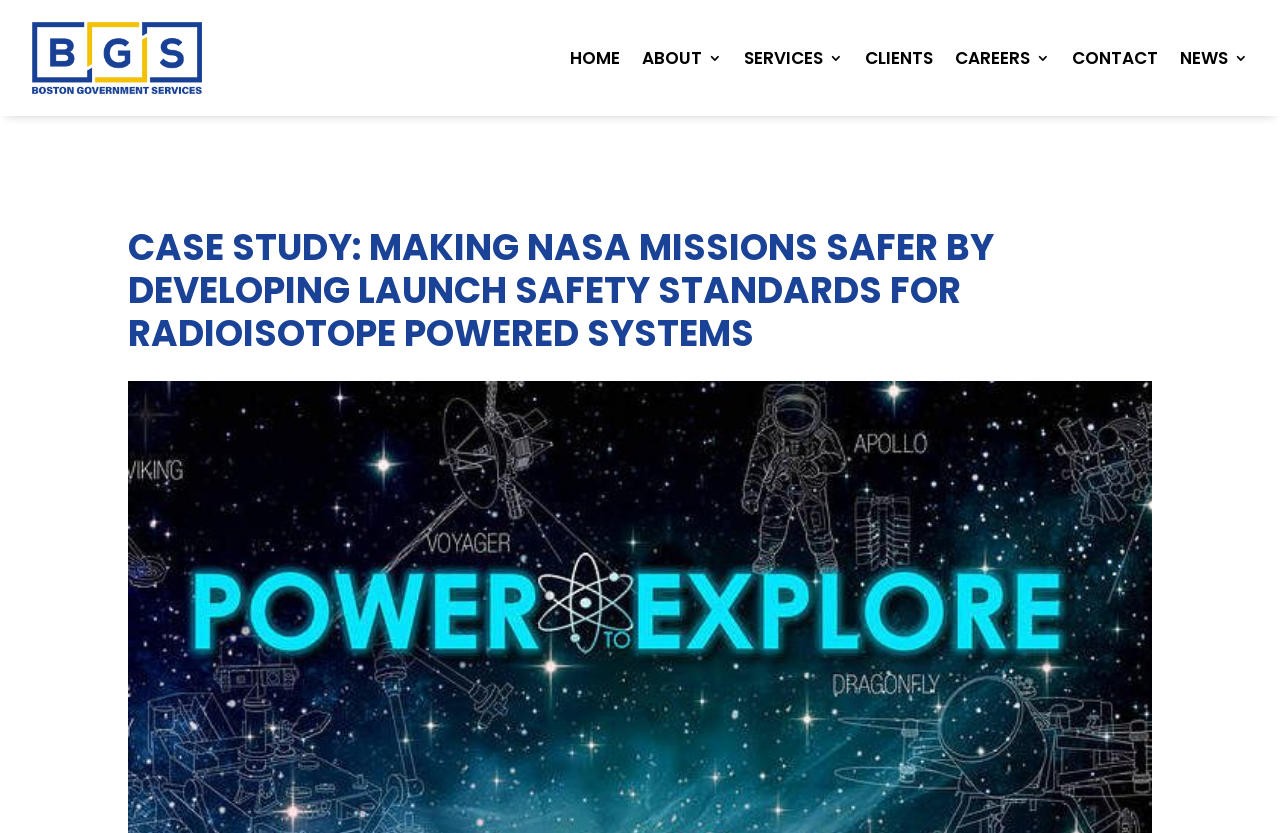What is the text of the main heading?
Give a single word or phrase as your answer by examining the image.

CASE STUDY: MAKING NASA MISSIONS SAFER BY DEVELOPING LAUNCH SAFETY STANDARDS FOR RADIOISOTOPE POWERED SYSTEMS